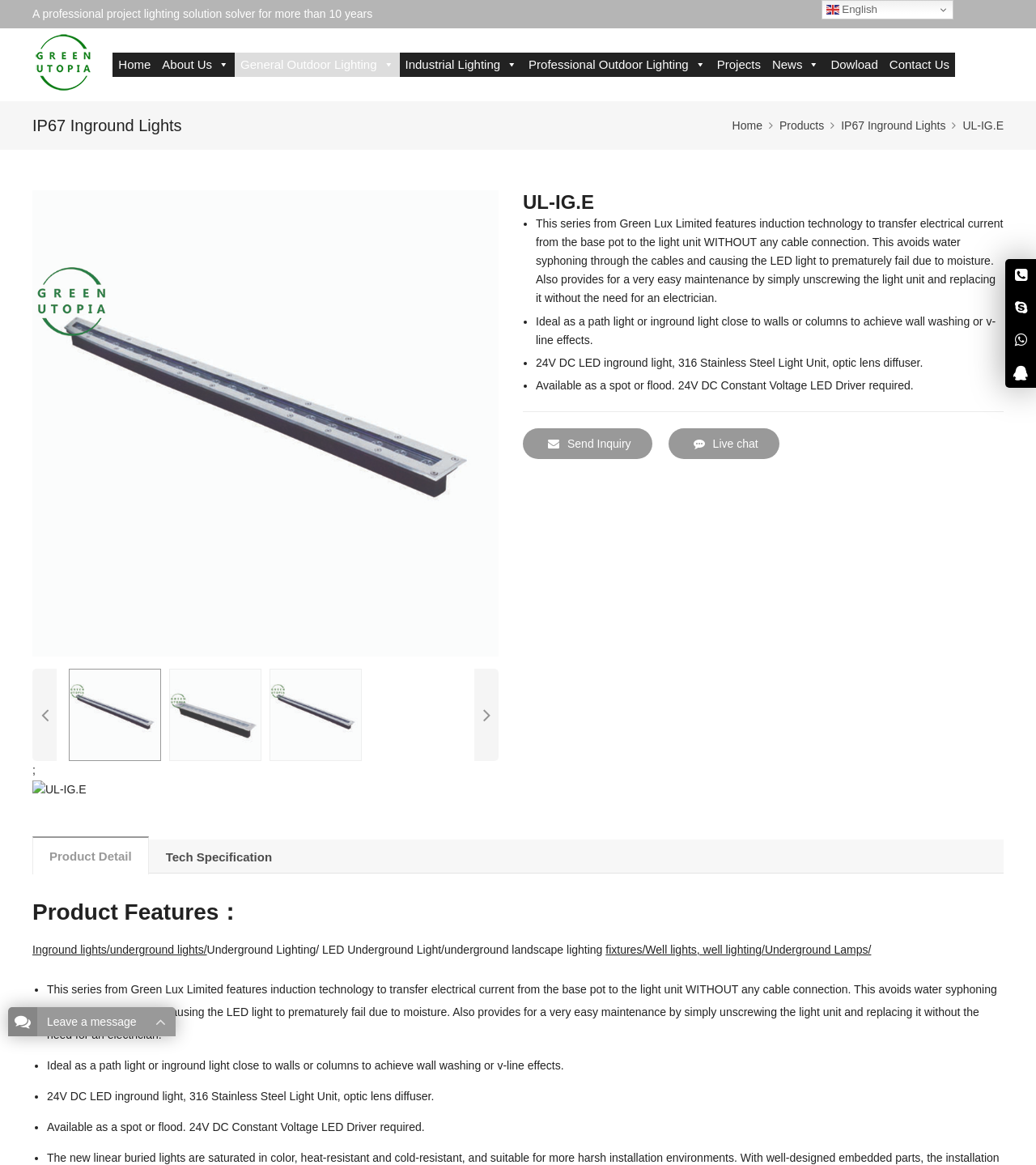Identify the bounding box coordinates of the specific part of the webpage to click to complete this instruction: "Click on the 'Home' link".

[0.109, 0.045, 0.151, 0.066]